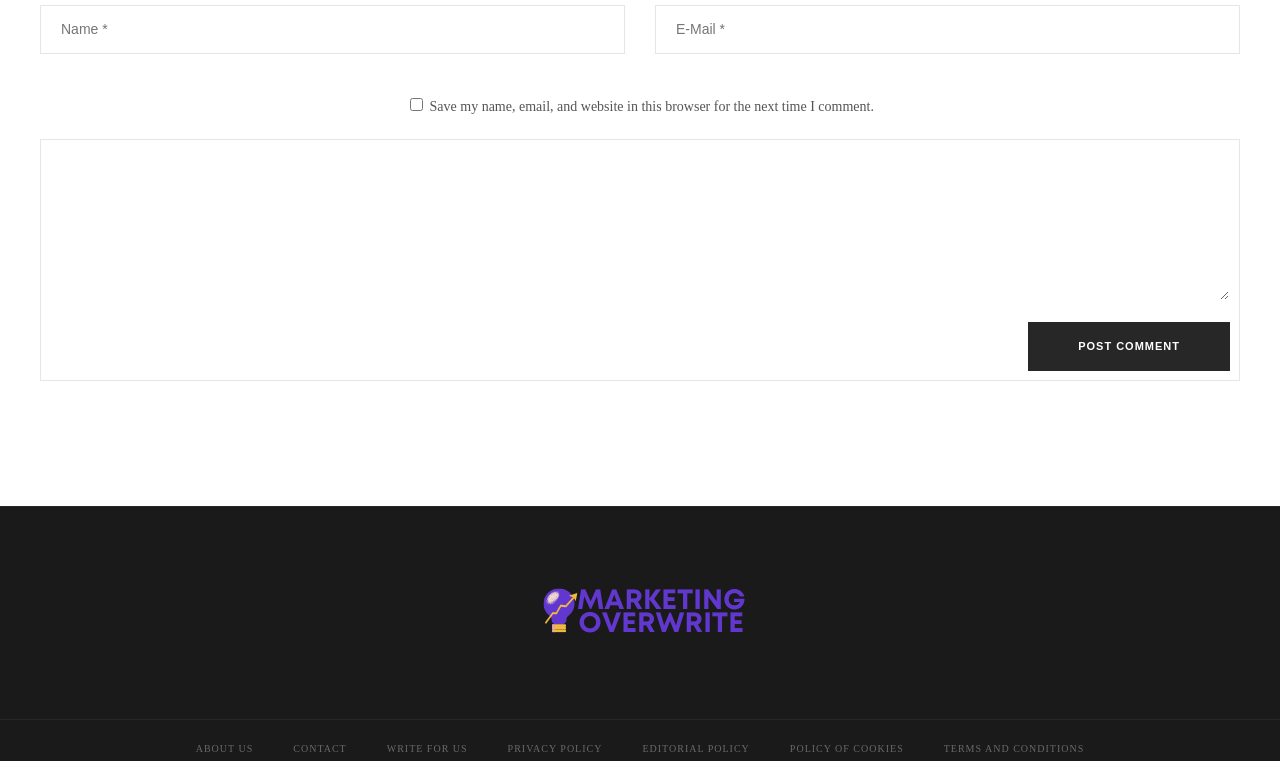Please answer the following question using a single word or phrase: 
How many links are there at the bottom?

7